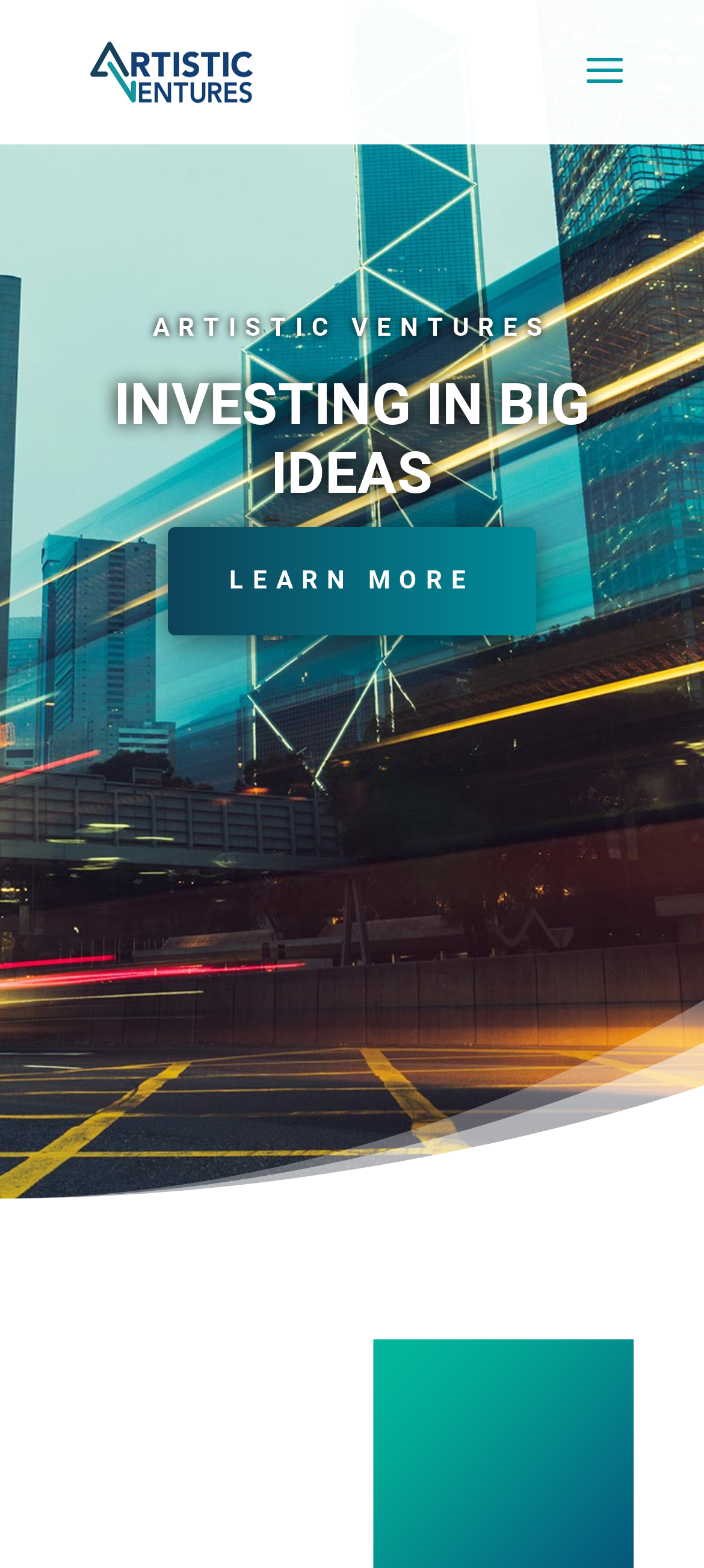Identify the primary heading of the webpage and provide its text.

INVESTING IN BIG IDEAS